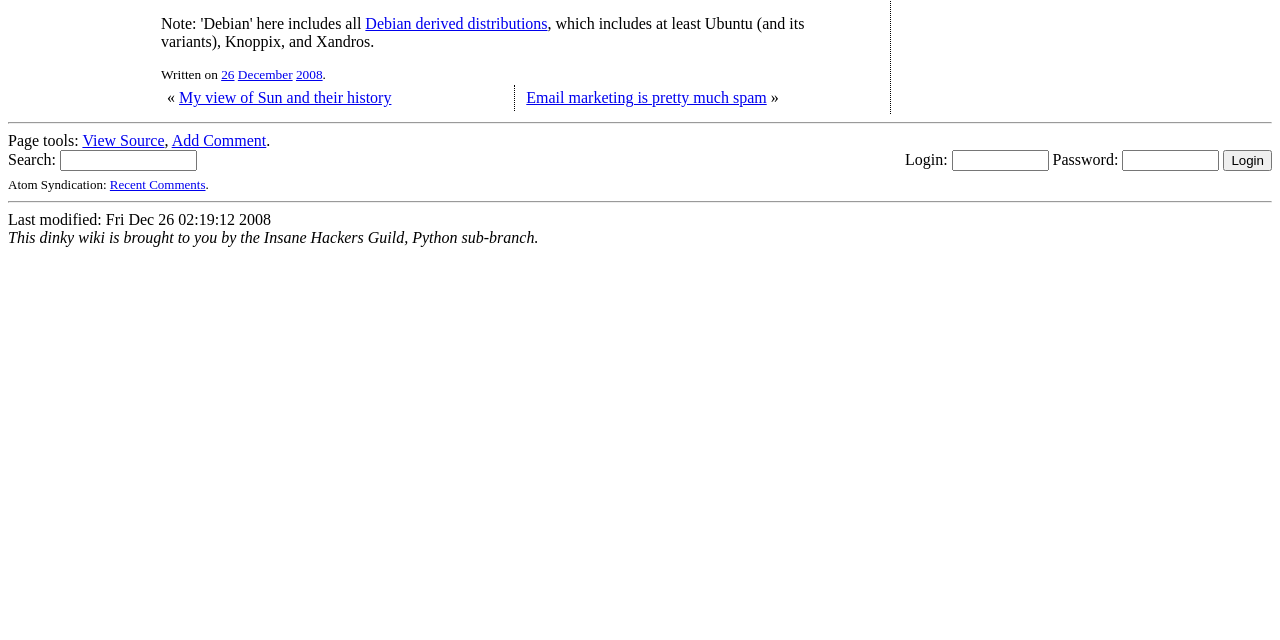Using the provided element description, identify the bounding box coordinates as (top-left x, top-left y, bottom-right x, bottom-right y). Ensure all values are between 0 and 1. Description: parent_node: Login: Password: value="Login"

[0.956, 0.235, 0.994, 0.268]